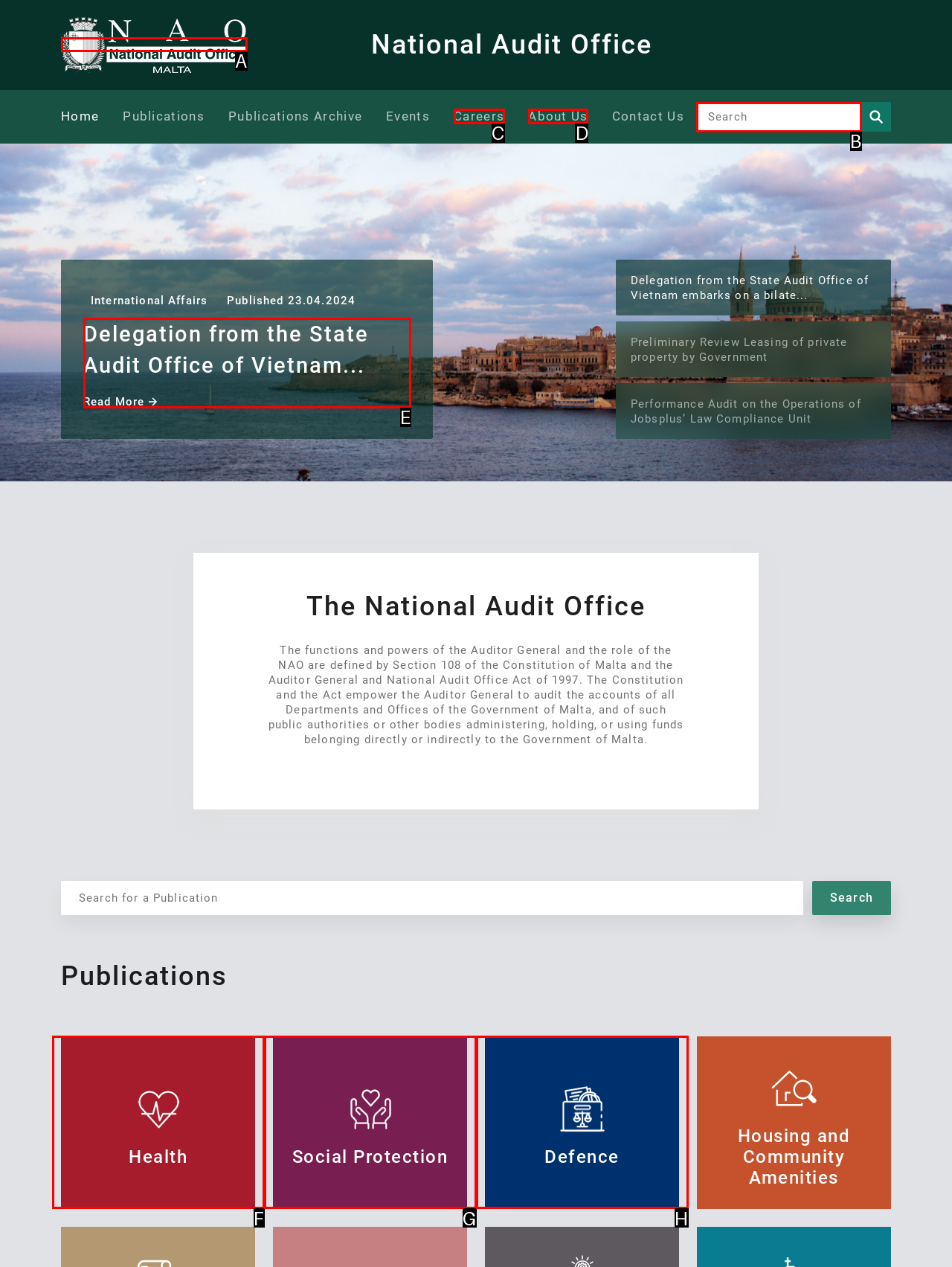Find the UI element described as: About Us
Reply with the letter of the appropriate option.

D